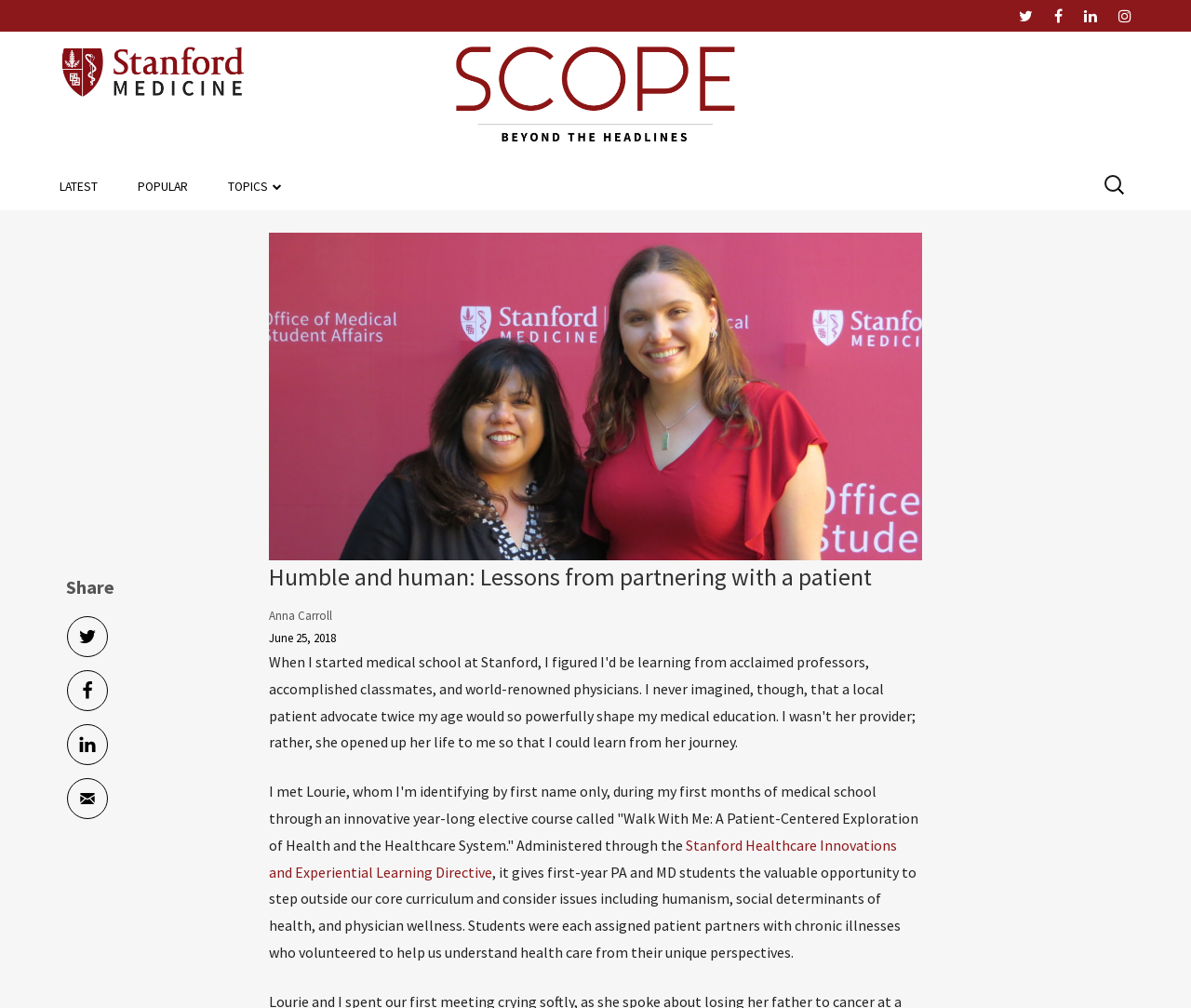Locate the bounding box coordinates of the clickable element to fulfill the following instruction: "Search for a topic". Provide the coordinates as four float numbers between 0 and 1 in the format [left, top, right, bottom].

[0.923, 0.169, 0.95, 0.198]